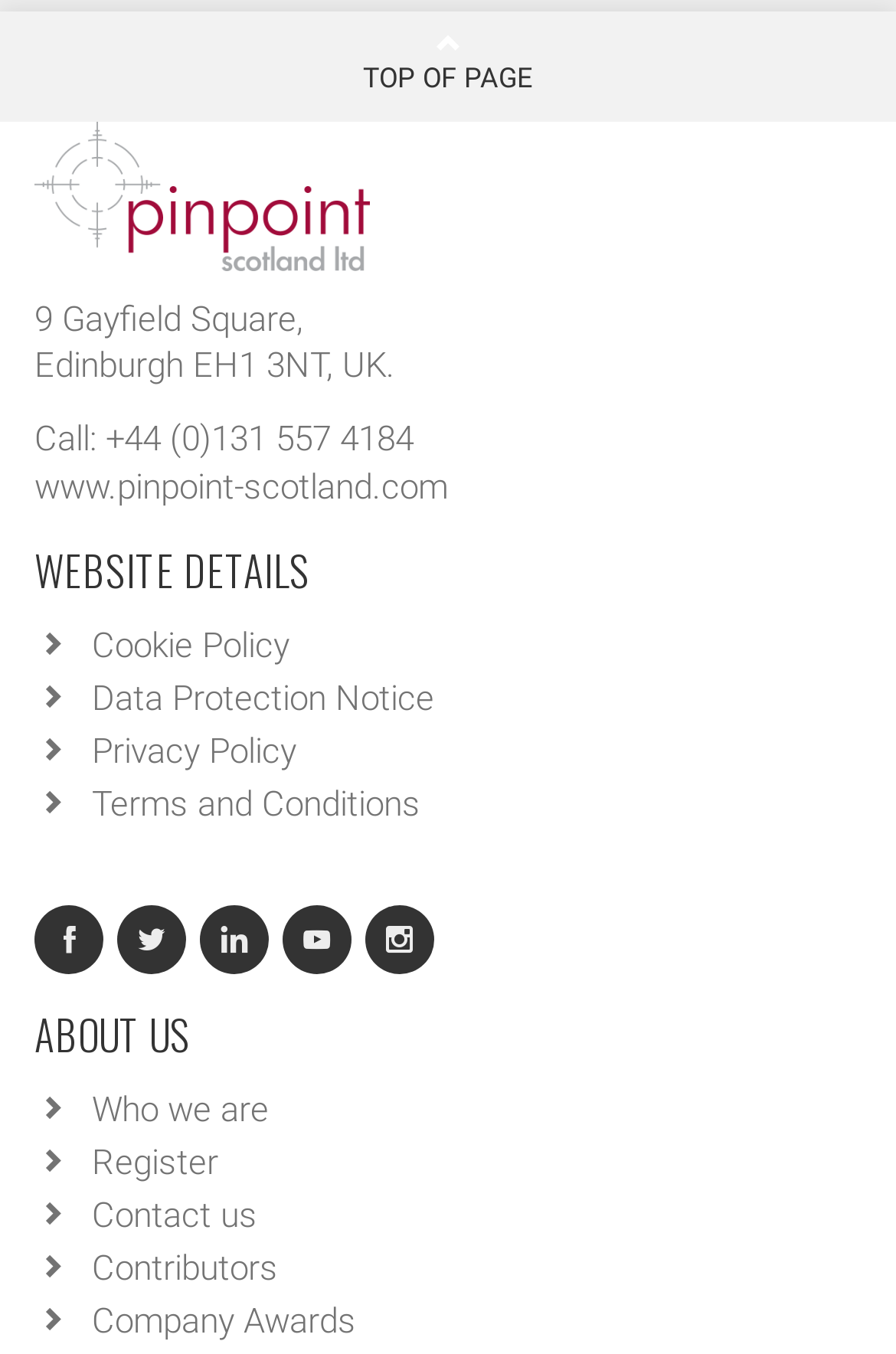Please specify the bounding box coordinates of the clickable section necessary to execute the following command: "Visit website".

[0.038, 0.344, 0.5, 0.374]